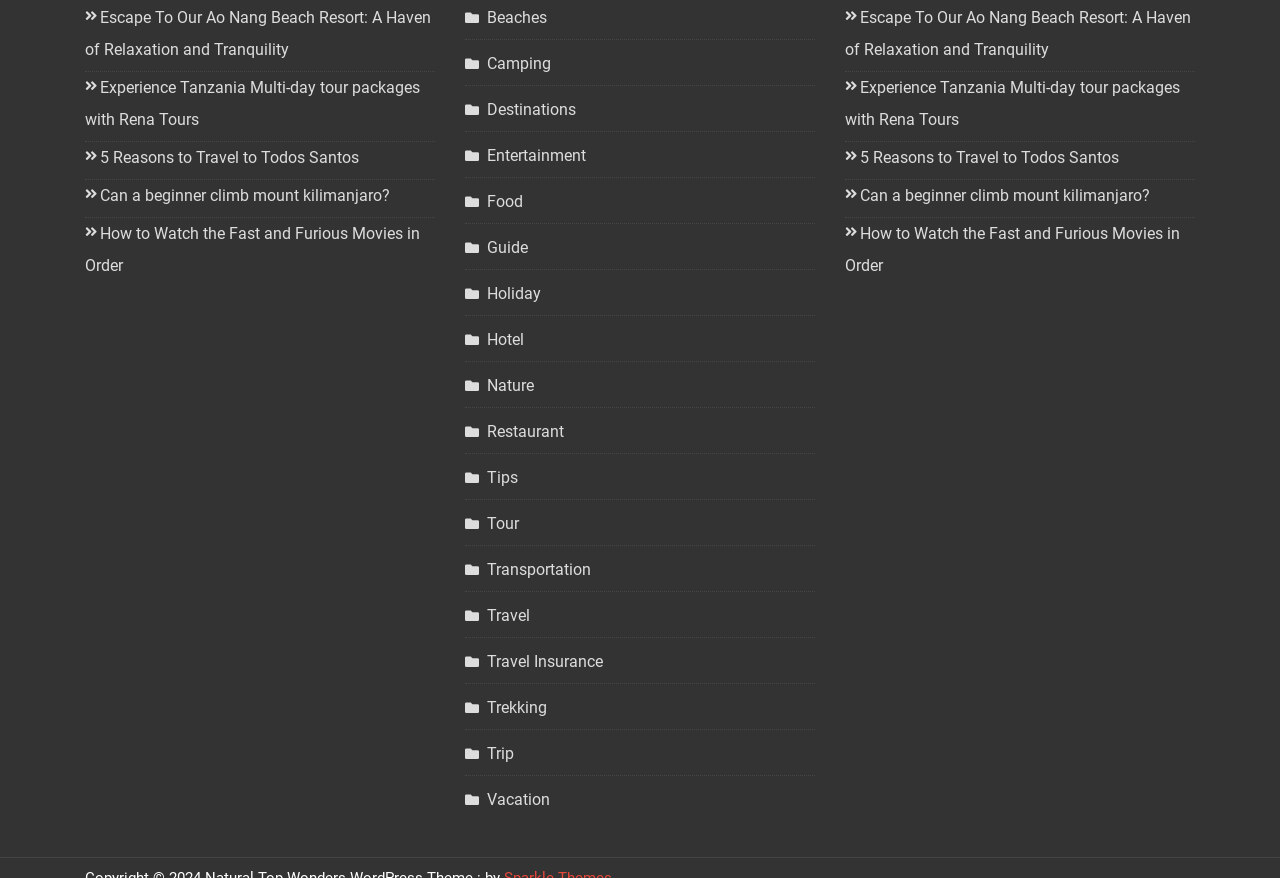Look at the image and answer the question in detail:
What is the icon used to represent the categories on the webpage?

The categories on the webpage, such as Beaches, Camping, and Destinations, are represented by the icon '', which appears to be a folder or category icon.